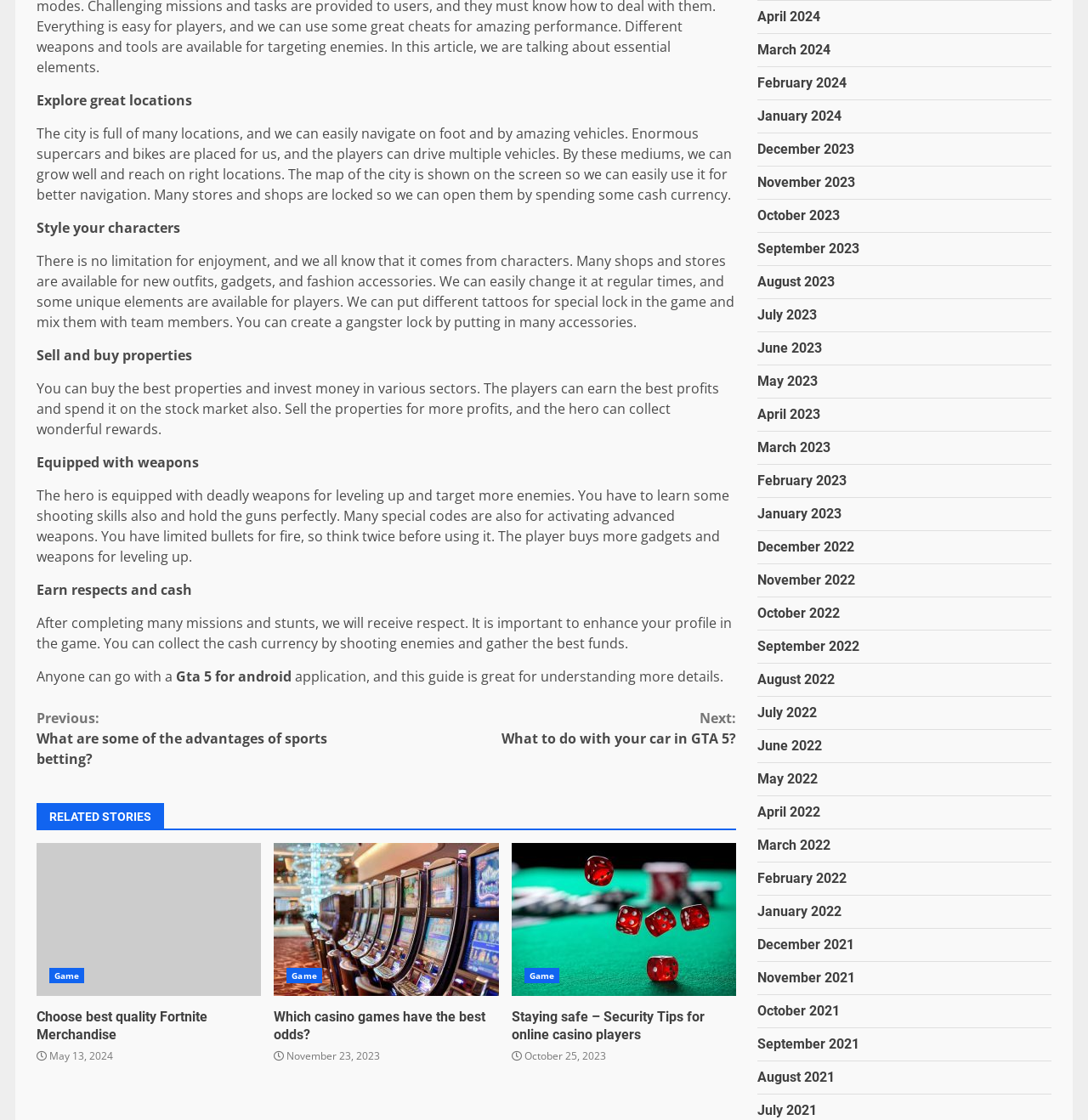Determine the bounding box coordinates of the area to click in order to meet this instruction: "Read the AIDA 2020 Update: Spain report".

None